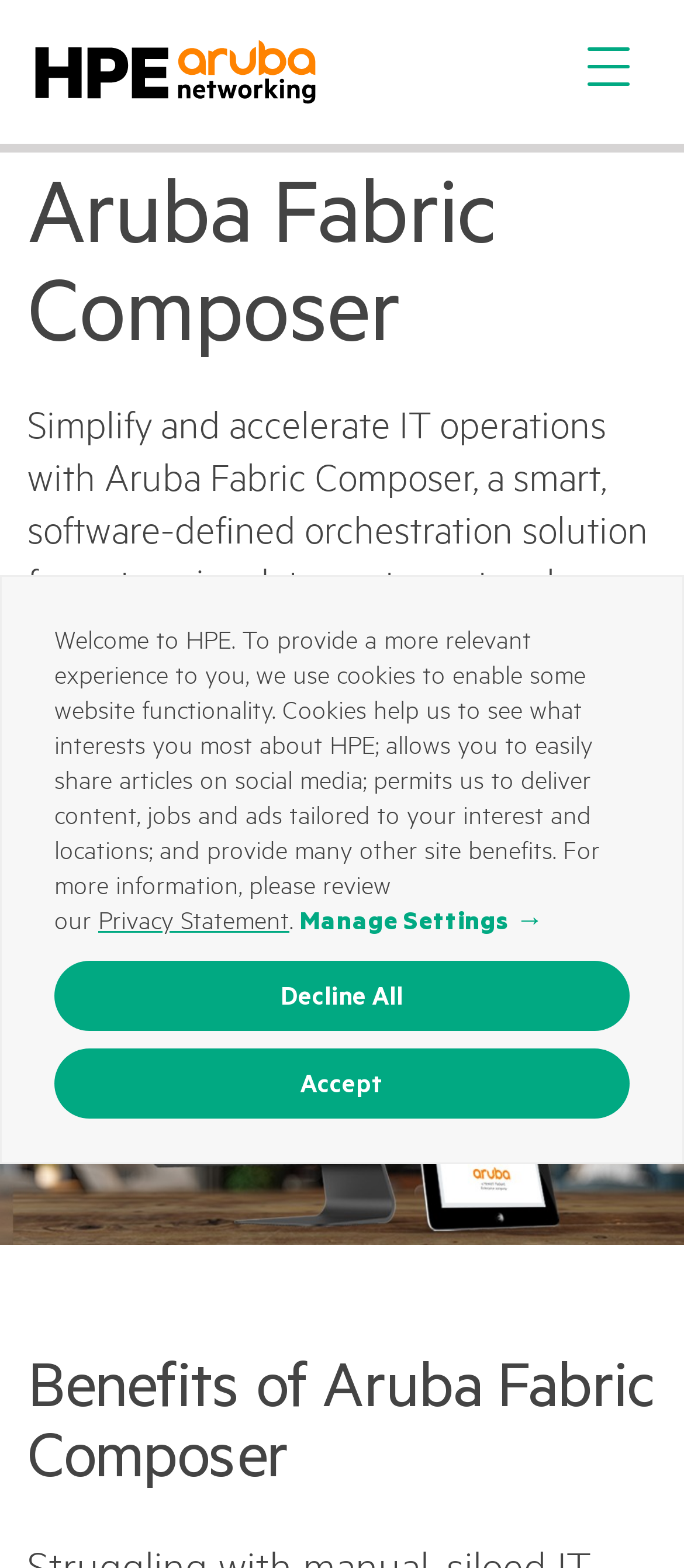From the webpage screenshot, predict the bounding box coordinates (top-left x, top-left y, bottom-right x, bottom-right y) for the UI element described here: Manage Settings →

[0.438, 0.579, 0.795, 0.602]